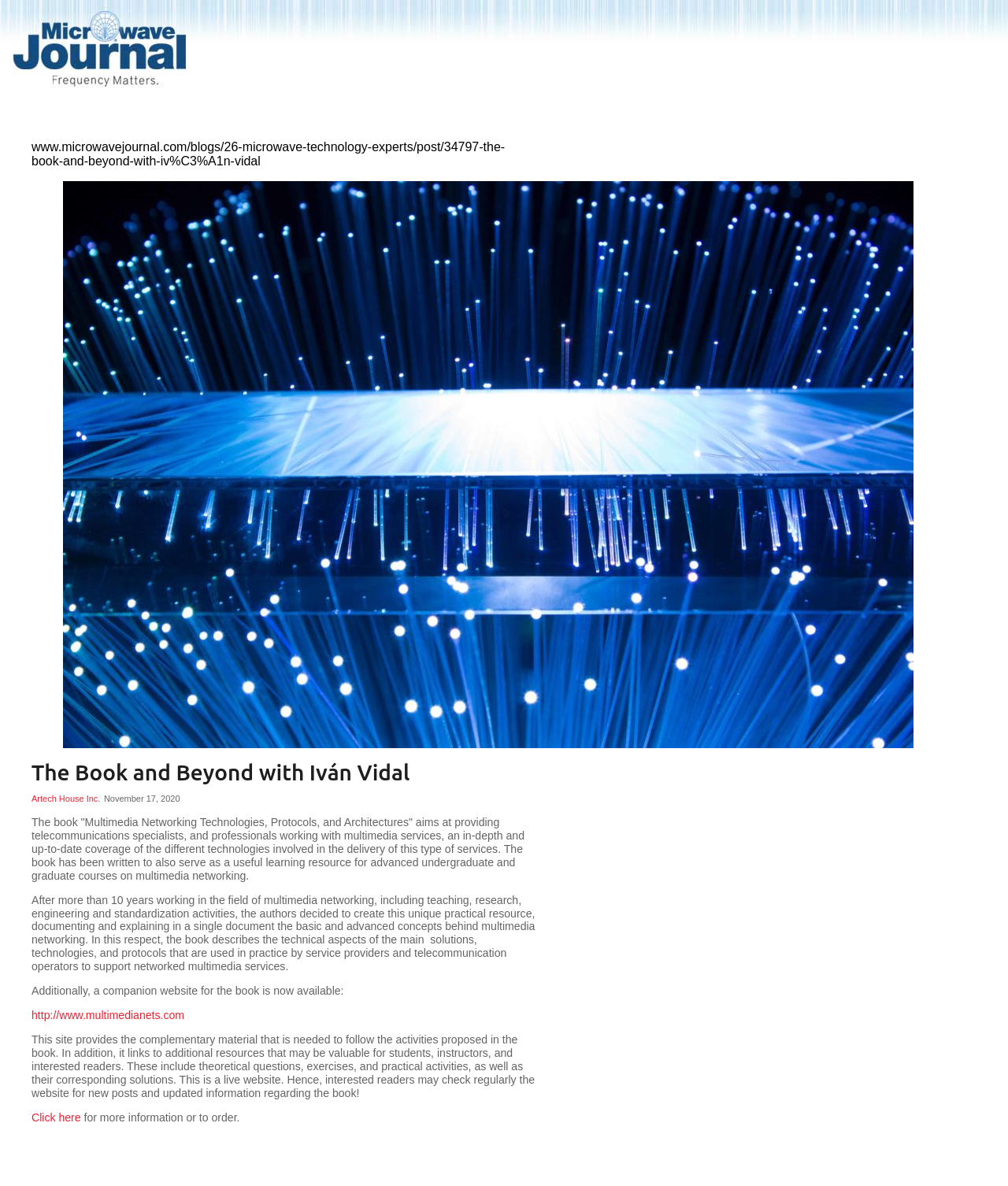What is the name of the publisher of the book?
Can you give a detailed and elaborate answer to the question?

I found the answer by looking at the link on the webpage, which says 'Artech House Inc.'. This suggests that Artech House Inc. is the publisher of the book.